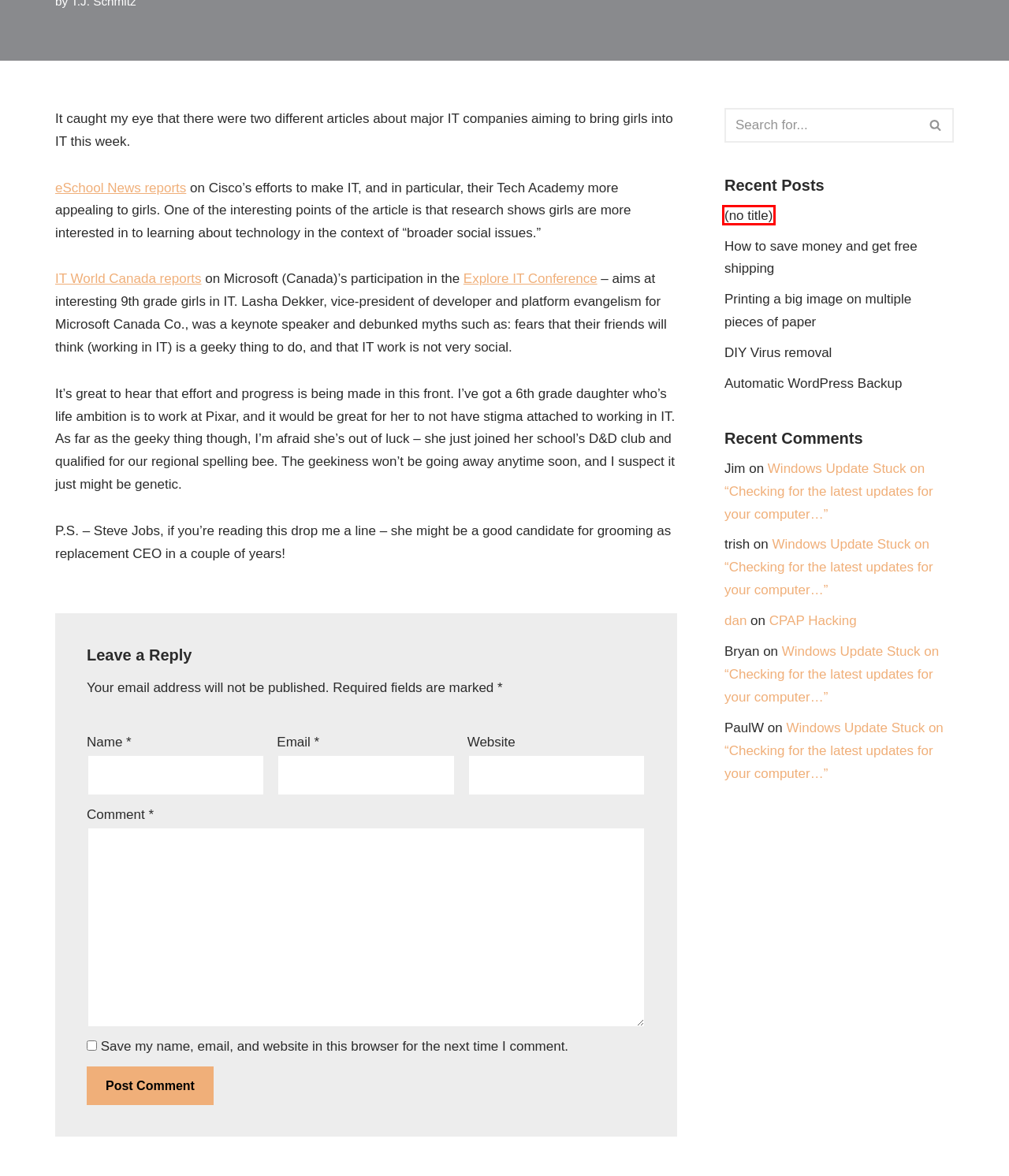You are provided with a screenshot of a webpage where a red rectangle bounding box surrounds an element. Choose the description that best matches the new webpage after clicking the element in the red bounding box. Here are the choices:
A. TJSchmitz.com
B. Printing a big image on multiple pieces of paper – TJSchmitz.com
C. This page is temporarily unavailable | IT World Canada
D. How to save money and get free shipping – TJSchmitz.com
E. Windows Update Stuck on “Checking for the latest updates for your computer…” – TJSchmitz.com
F. DIY Virus removal – TJSchmitz.com
G. Automatic WordPress Backup – TJSchmitz.com
H. CPAP Hacking – TJSchmitz.com

A